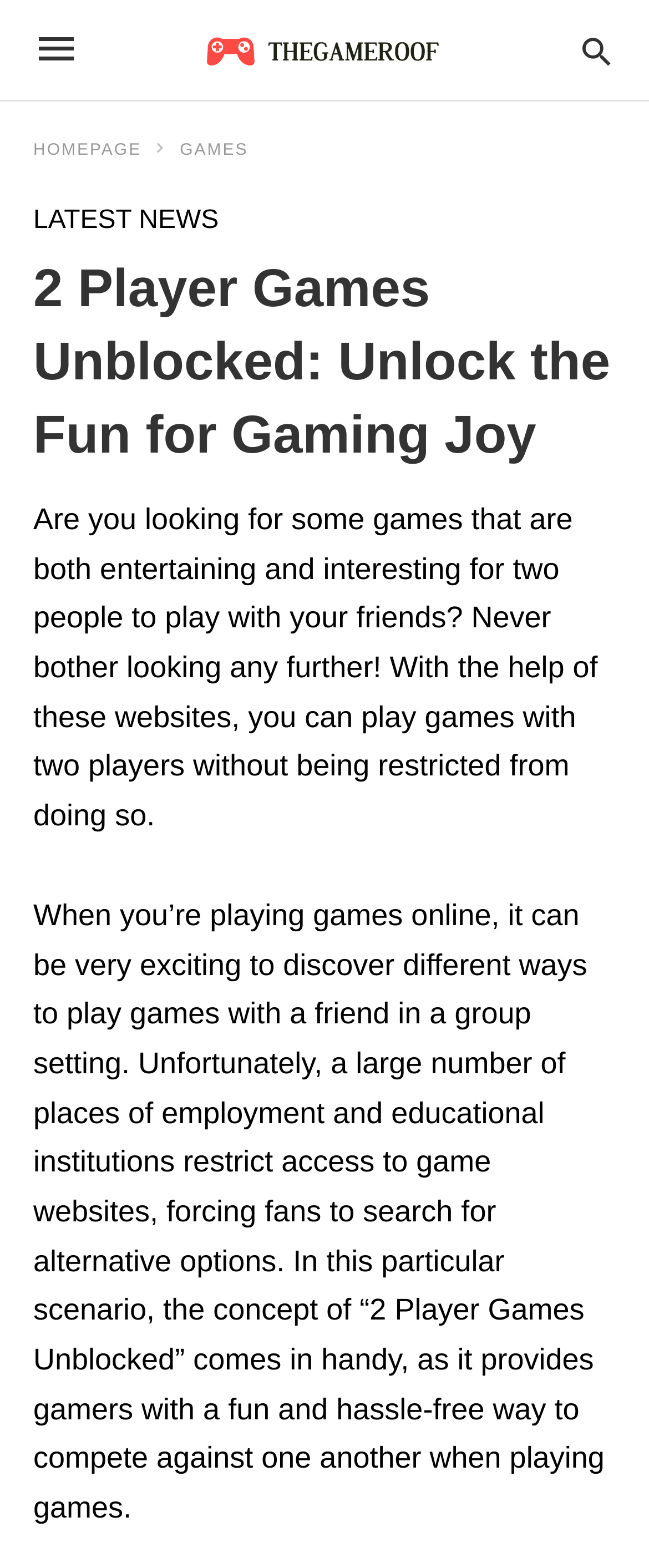What can users do on the website?
We need a detailed and exhaustive answer to the question. Please elaborate.

The website allows users to play games with their friends in a group setting, providing a fun and exciting way to compete against each other.